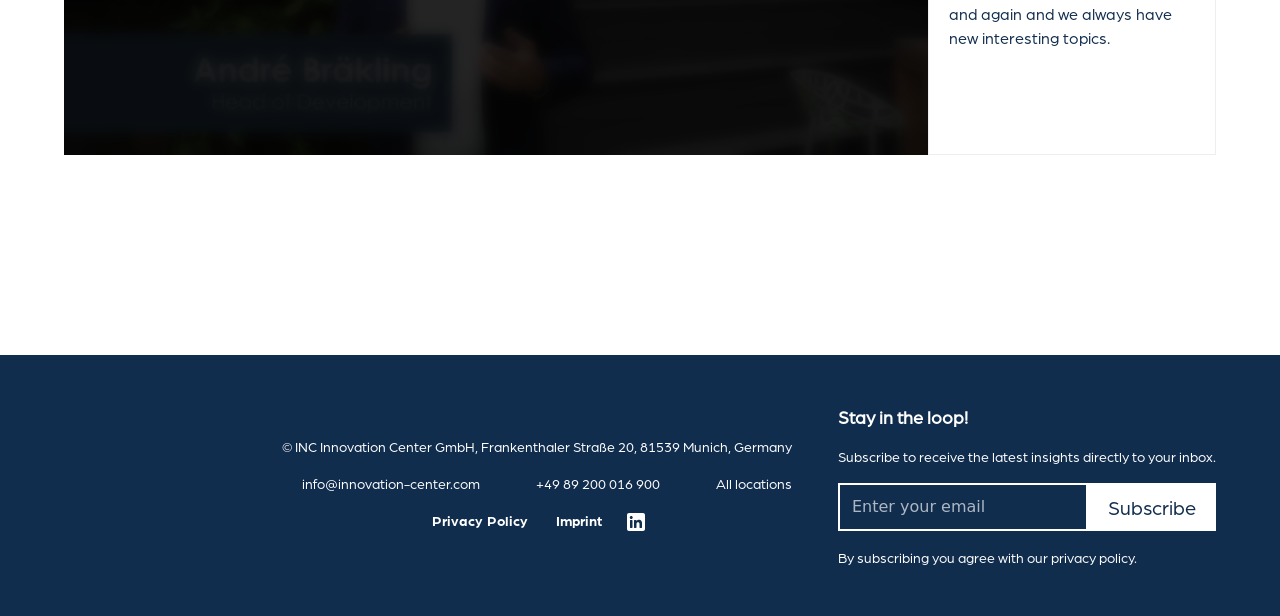Identify the bounding box coordinates of the clickable section necessary to follow the following instruction: "Click the link to contact via email". The coordinates should be presented as four float numbers from 0 to 1, i.e., [left, top, right, bottom].

[0.231, 0.768, 0.38, 0.802]